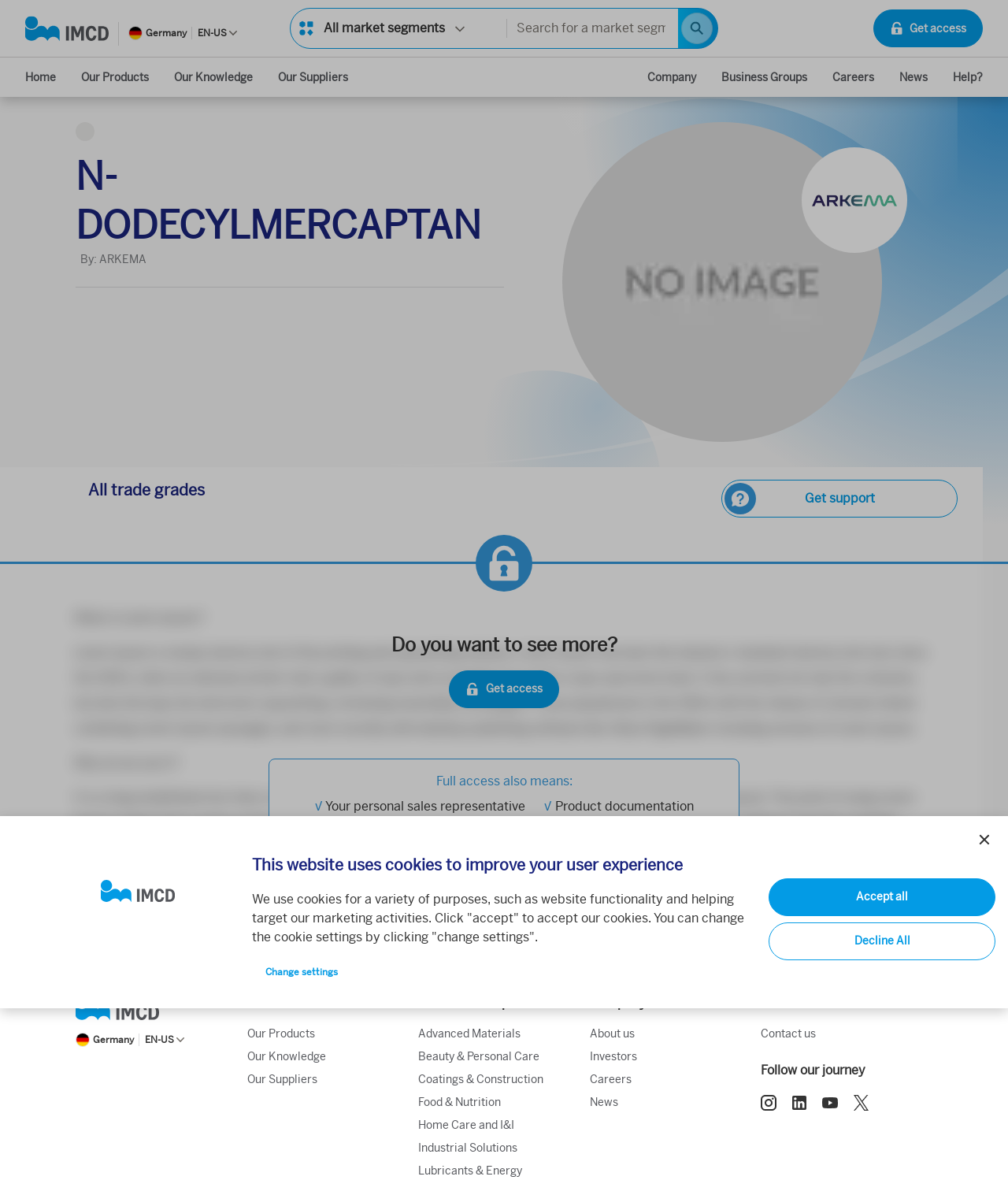Pinpoint the bounding box coordinates of the area that must be clicked to complete this instruction: "Search for a product".

[0.503, 0.013, 0.673, 0.035]